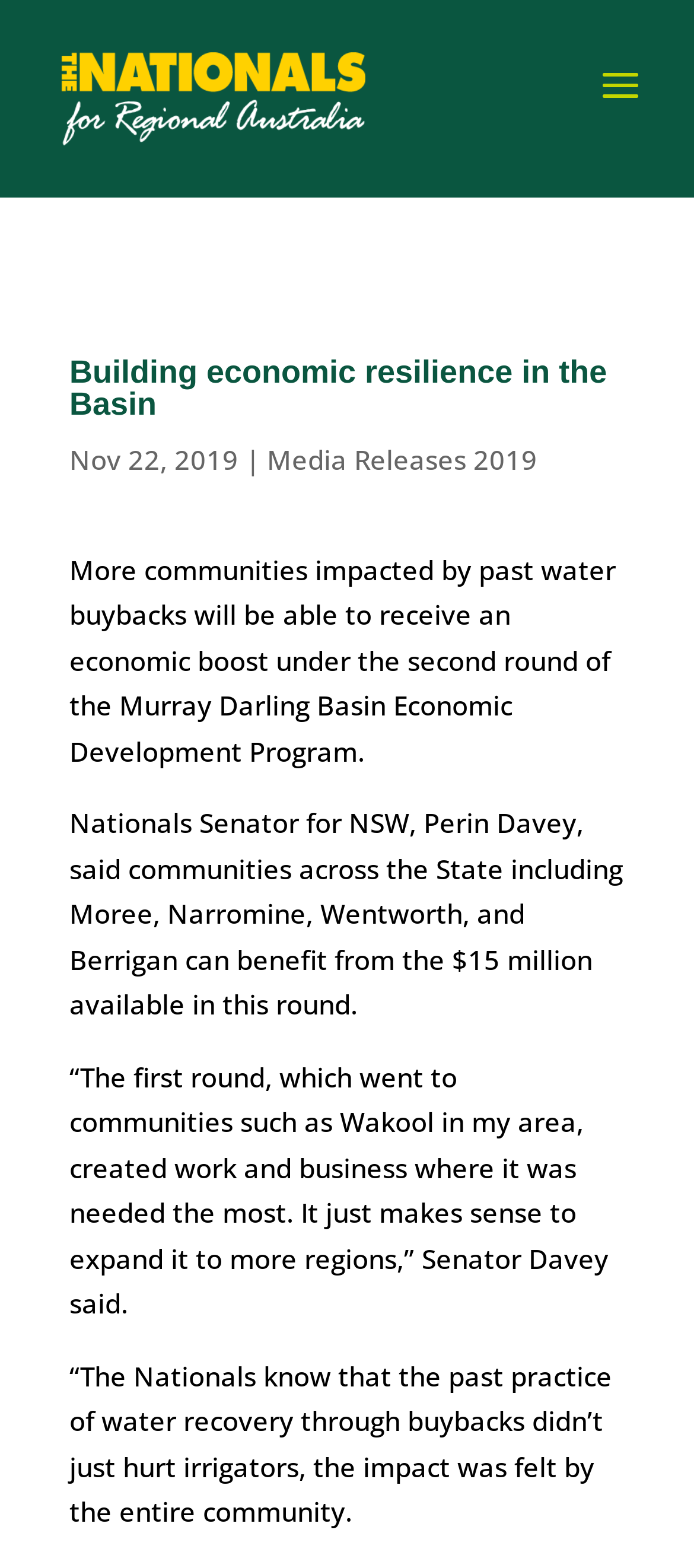Please find and generate the text of the main header of the webpage.

Building economic resilience in the Basin